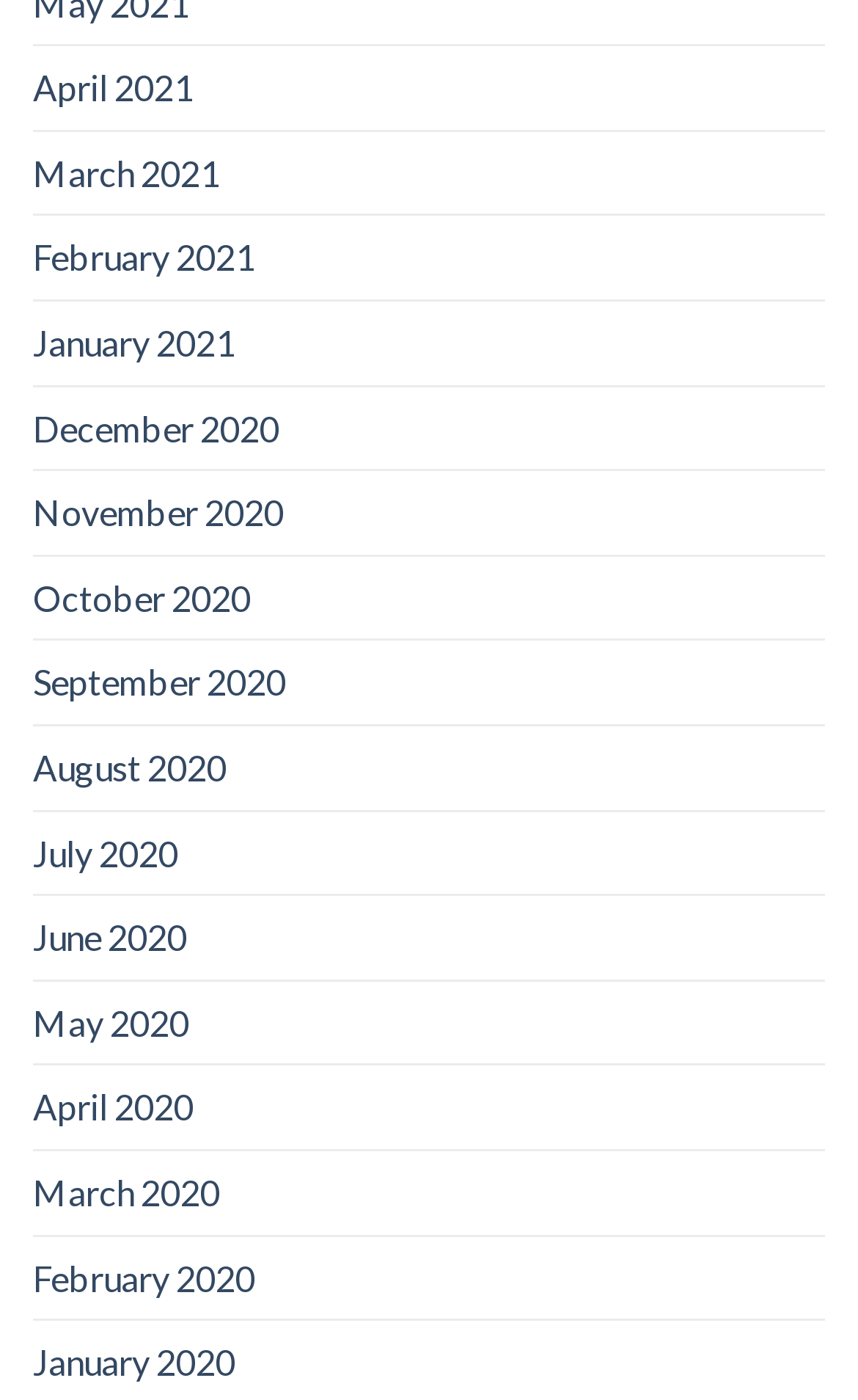Identify the bounding box coordinates for the element you need to click to achieve the following task: "view October 2020". The coordinates must be four float values ranging from 0 to 1, formatted as [left, top, right, bottom].

[0.038, 0.397, 0.292, 0.457]